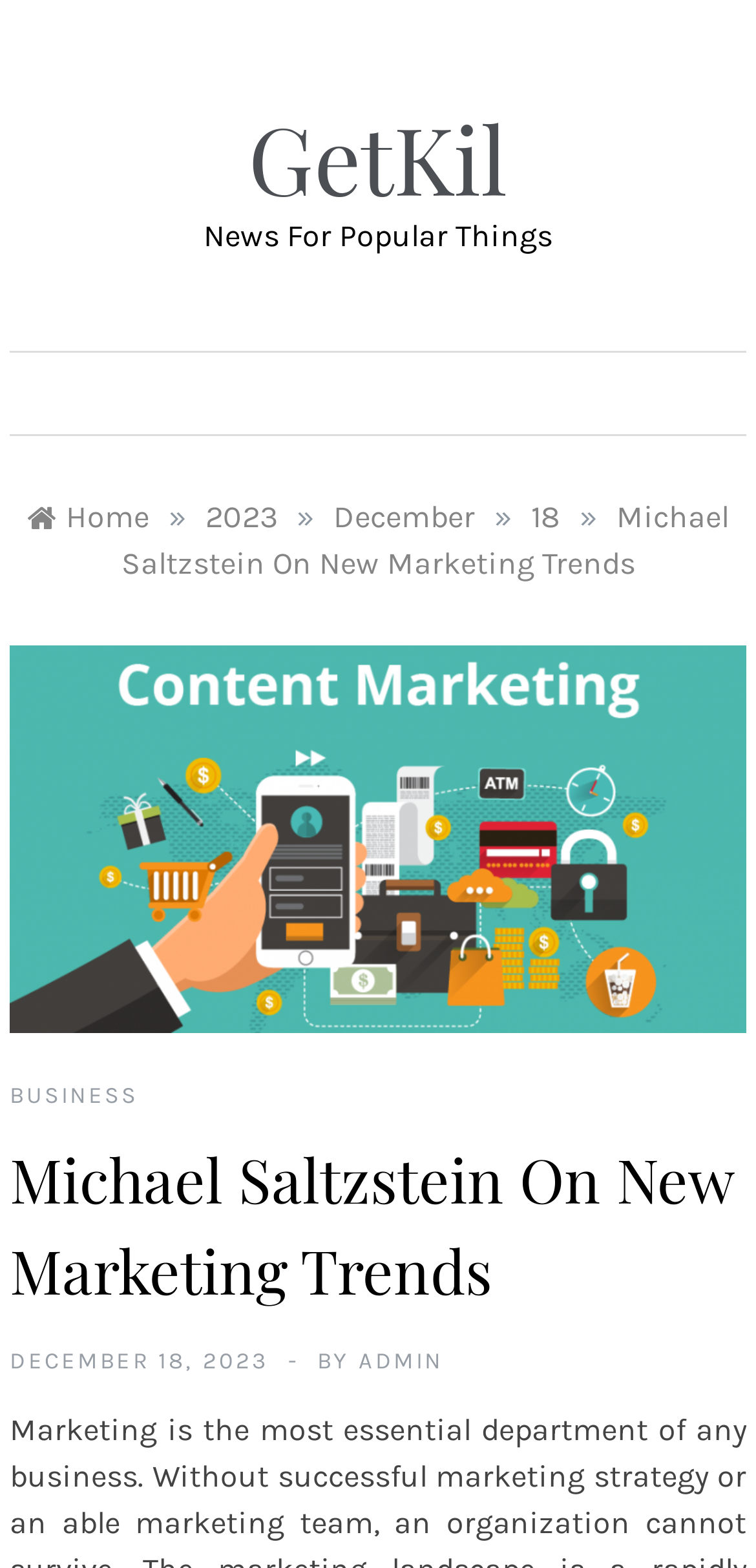Please specify the coordinates of the bounding box for the element that should be clicked to carry out this instruction: "Go to 'Home'". The coordinates must be four float numbers between 0 and 1, formatted as [left, top, right, bottom].

[0.036, 0.318, 0.197, 0.341]